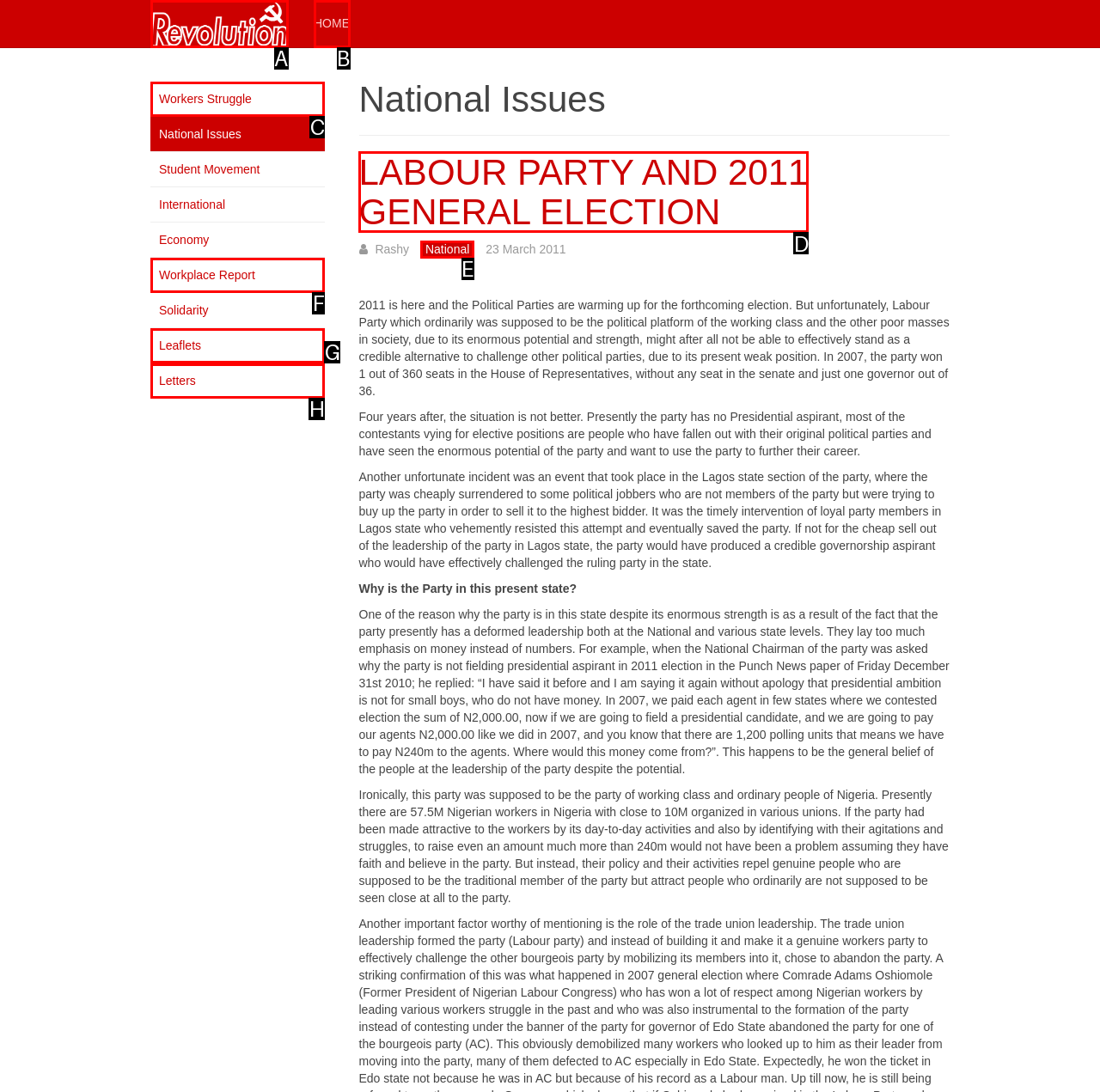Select the appropriate HTML element to click for the following task: Click on the 'LABOUR PARTY AND 2011 GENERAL ELECTION' link
Answer with the letter of the selected option from the given choices directly.

D